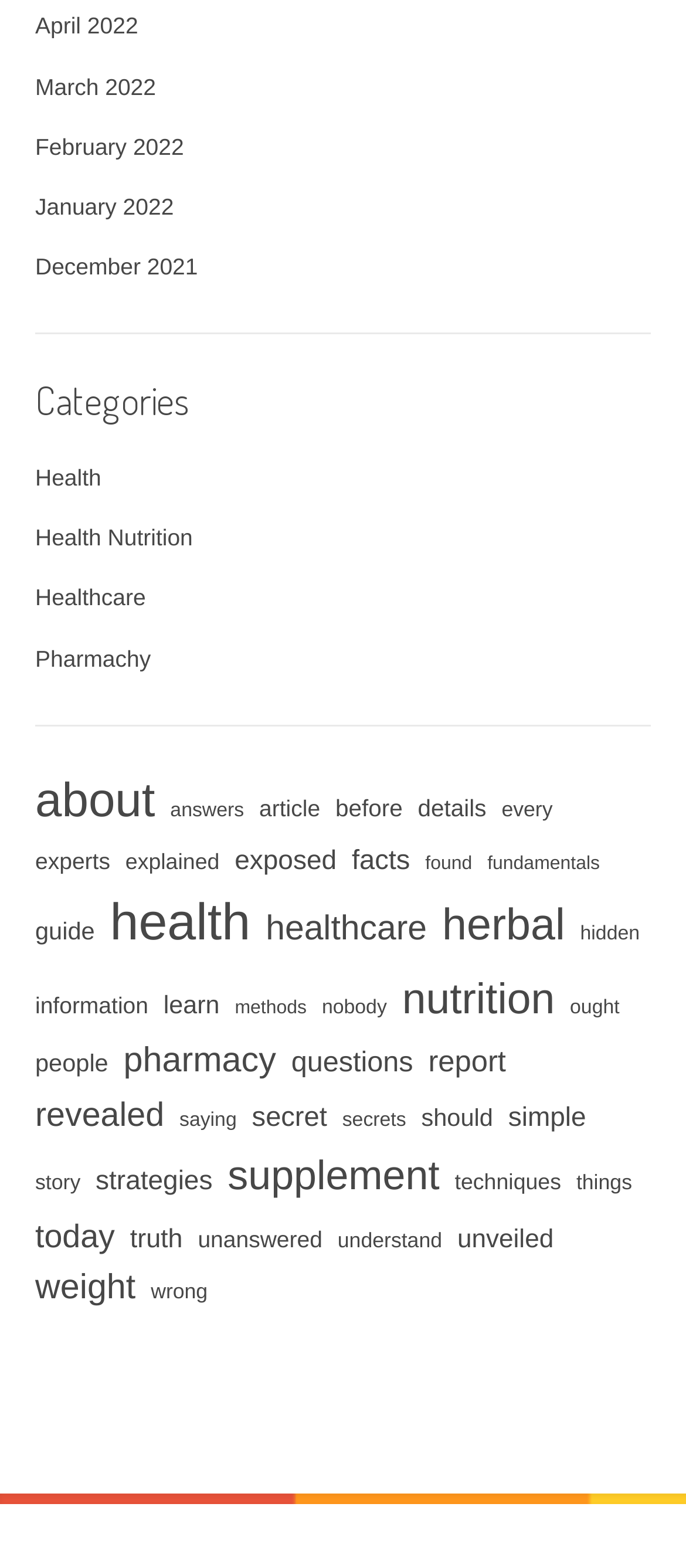Please identify the bounding box coordinates of the region to click in order to complete the task: "Discover today's topics". The coordinates must be four float numbers between 0 and 1, specified as [left, top, right, bottom].

[0.051, 0.771, 0.167, 0.805]